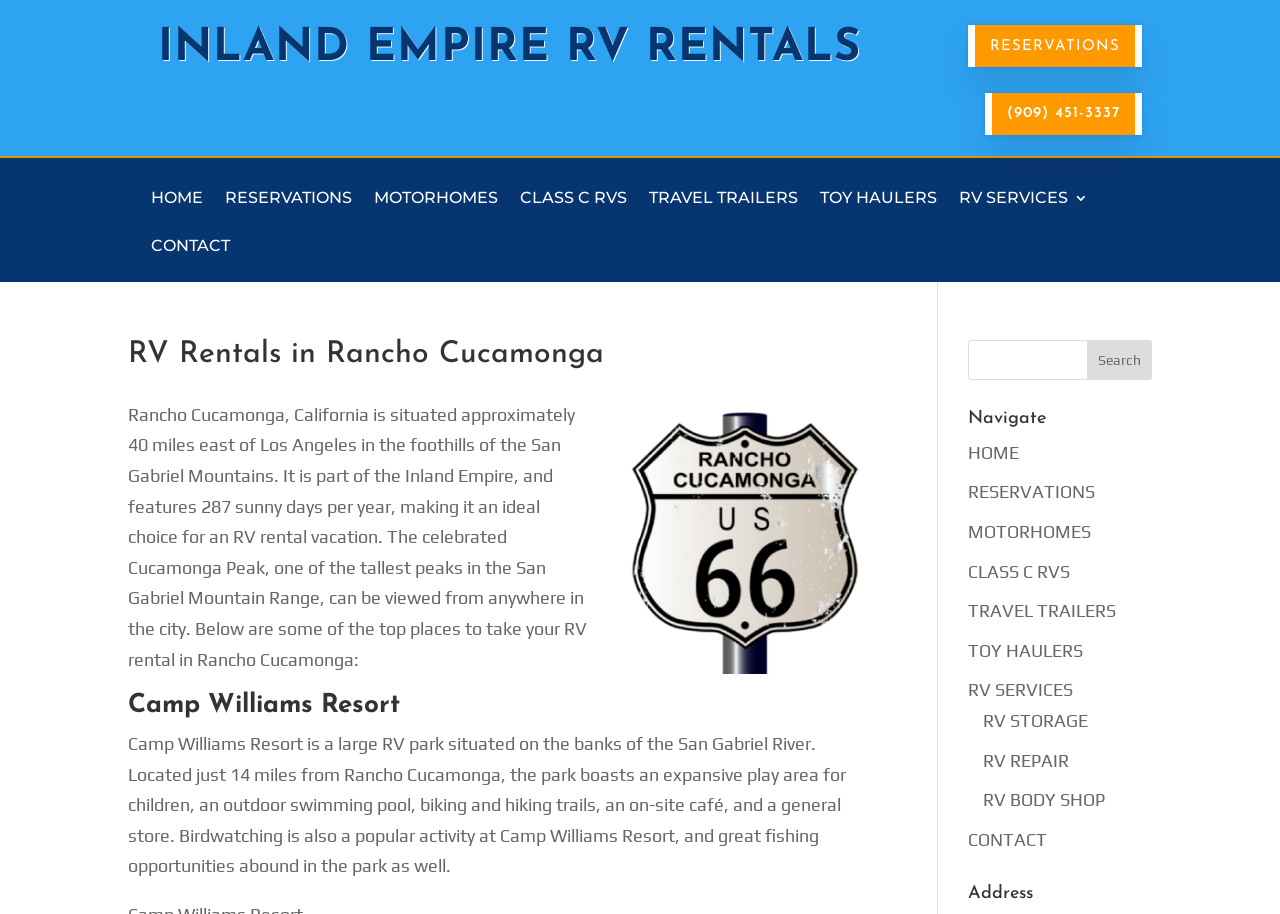Please determine the main heading text of this webpage.

RV Rentals in Rancho Cucamonga